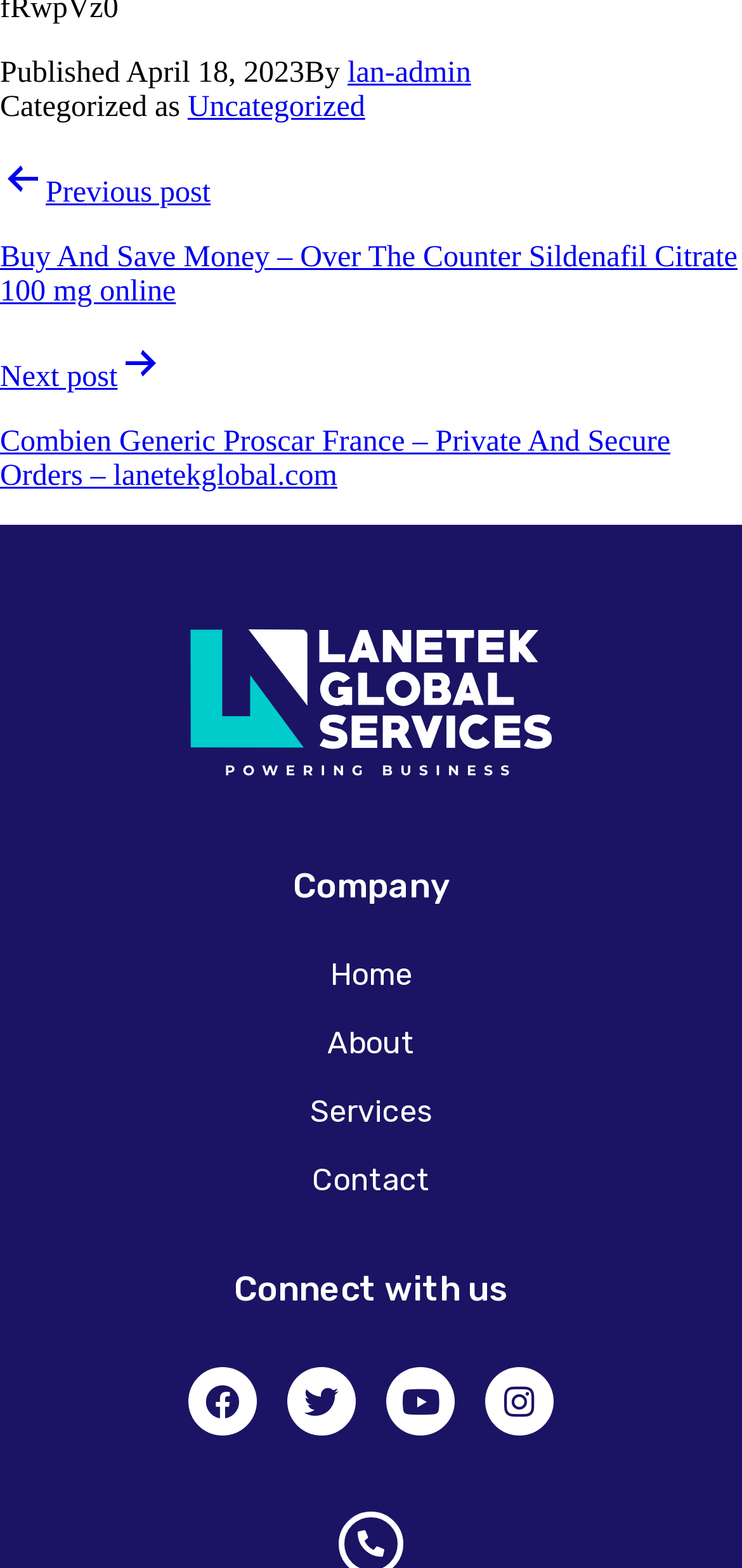Please find the bounding box coordinates of the element that you should click to achieve the following instruction: "View previous post". The coordinates should be presented as four float numbers between 0 and 1: [left, top, right, bottom].

[0.0, 0.1, 1.0, 0.198]